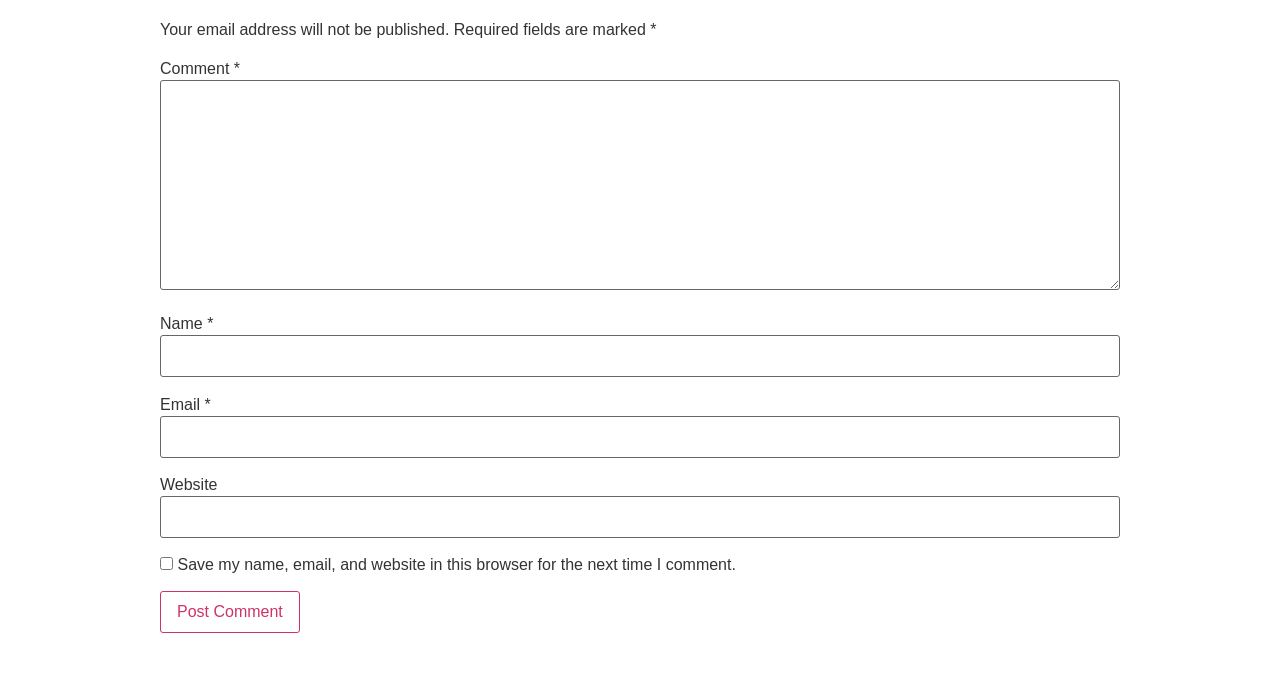From the element description: "parent_node: Name * name="author"", extract the bounding box coordinates of the UI element. The coordinates should be expressed as four float numbers between 0 and 1, in the order [left, top, right, bottom].

[0.125, 0.494, 0.875, 0.556]